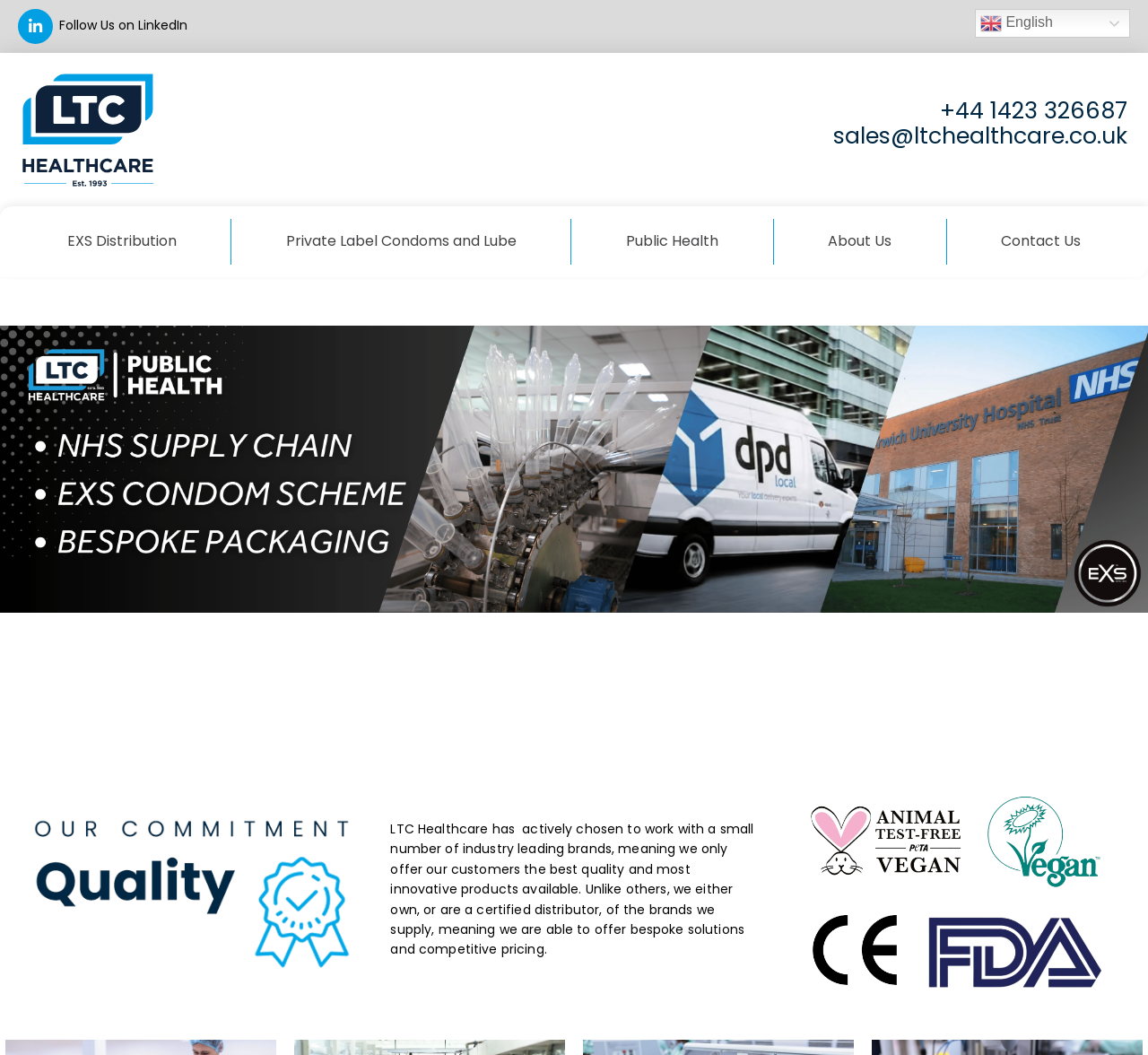Indicate the bounding box coordinates of the clickable region to achieve the following instruction: "Contact us."

None